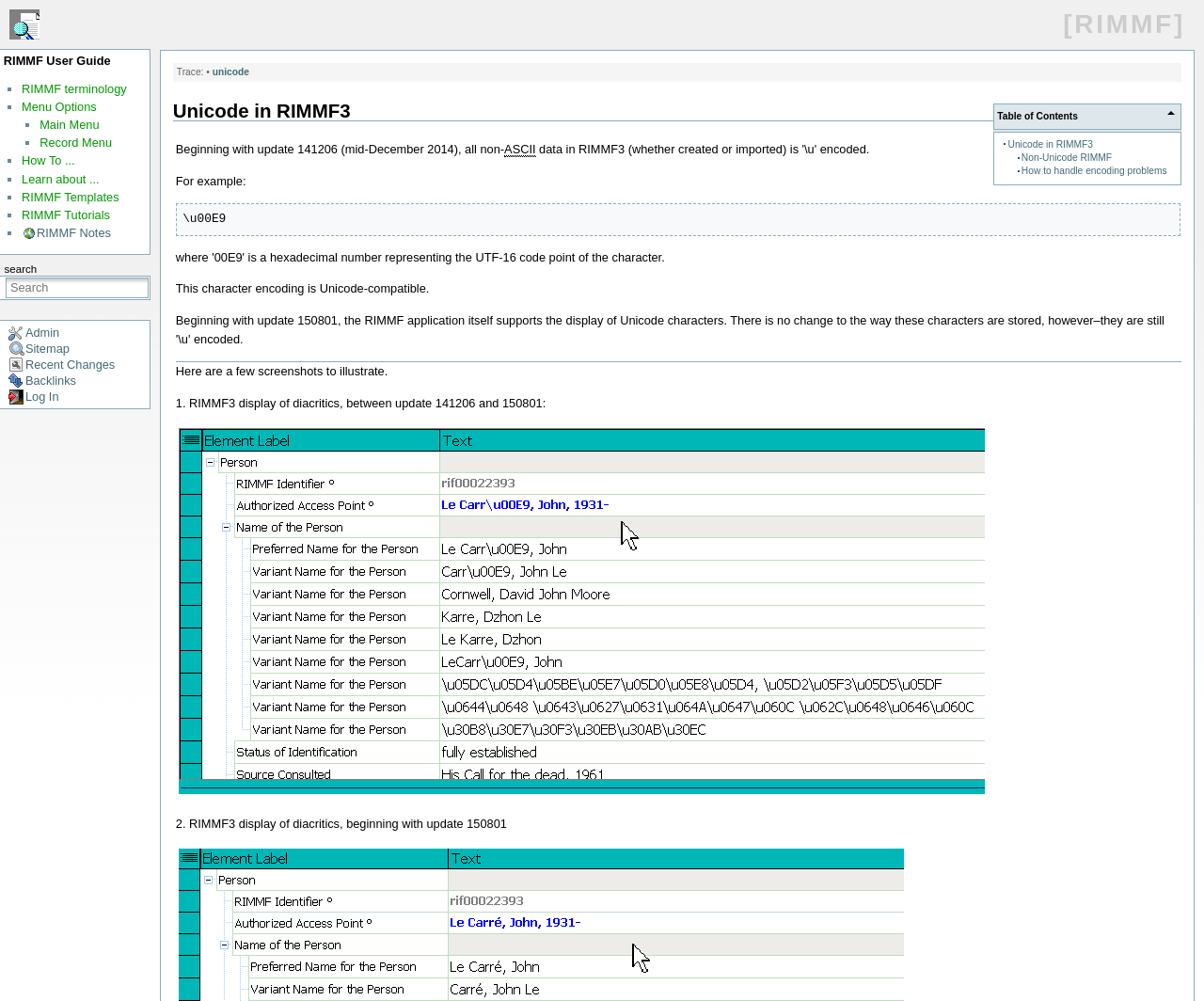What is the last link at the bottom of the webpage?
Please give a detailed and elaborate answer to the question based on the image.

The last link at the bottom of the webpage is located at the bottom-left corner with a bounding box coordinate of [0.018, 0.225, 0.092, 0.241]. The OCR text of this link is 'RIMMF Notes'.